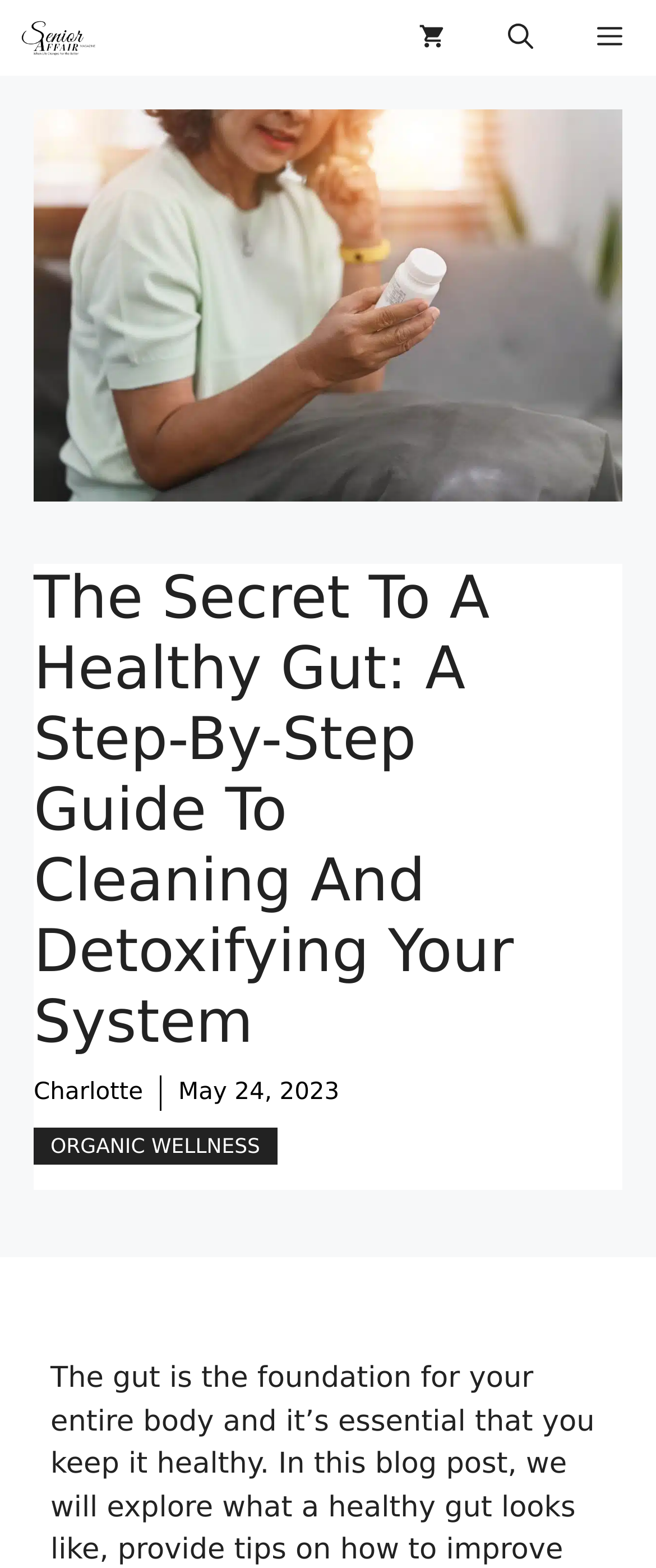How many links are there in the top navigation bar?
With the help of the image, please provide a detailed response to the question.

I counted the links in the top navigation bar by looking at the elements with y-coordinates between 0.0 and 0.048. I found three links: 'Senior Affair Magazine', 'View your shopping cart', and 'ORGANIC WELLNESS'.